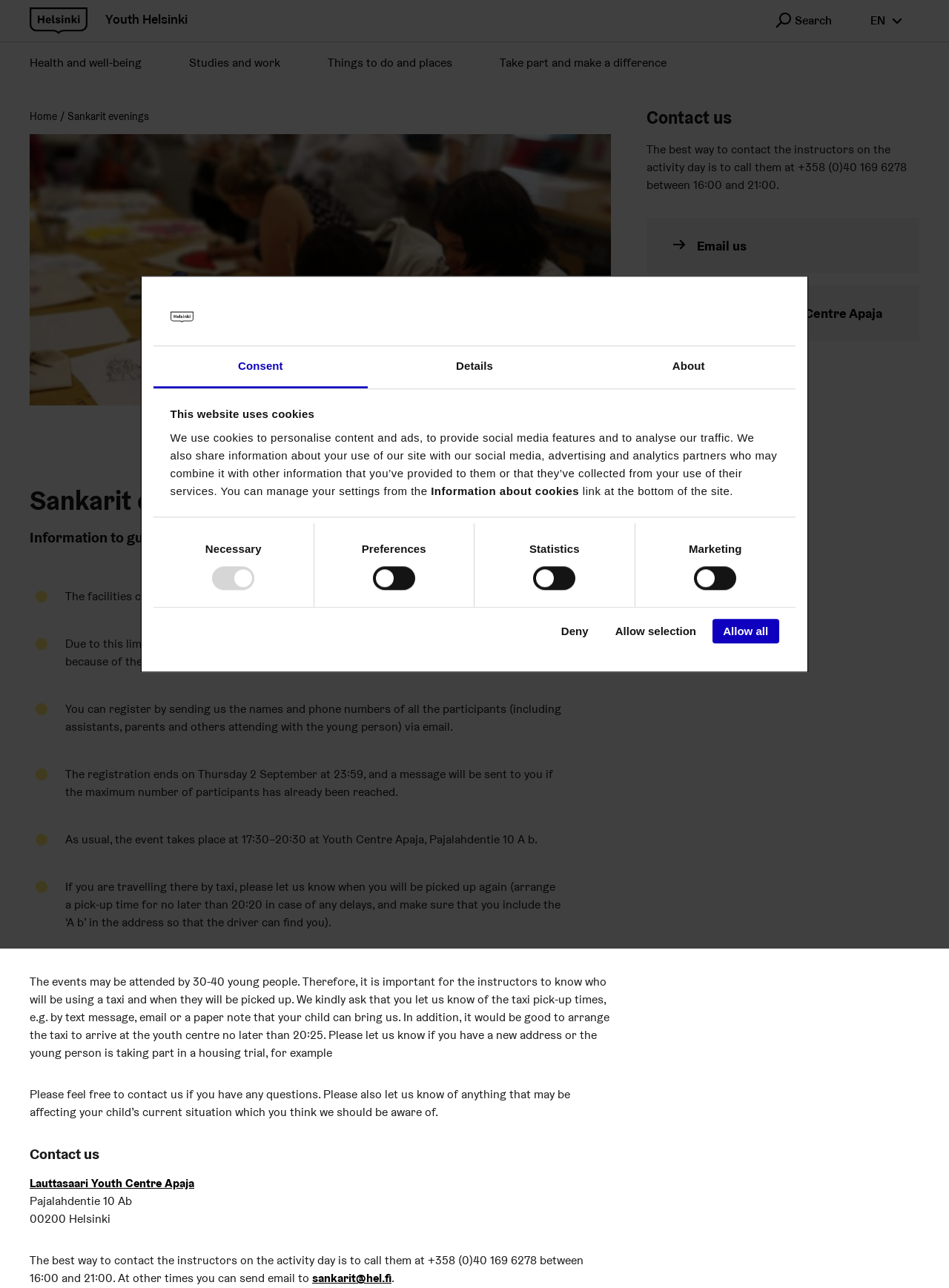Find the bounding box coordinates of the area that needs to be clicked in order to achieve the following instruction: "Click the 'Deny' button". The coordinates should be specified as four float numbers between 0 and 1, i.e., [left, top, right, bottom].

[0.58, 0.48, 0.631, 0.5]